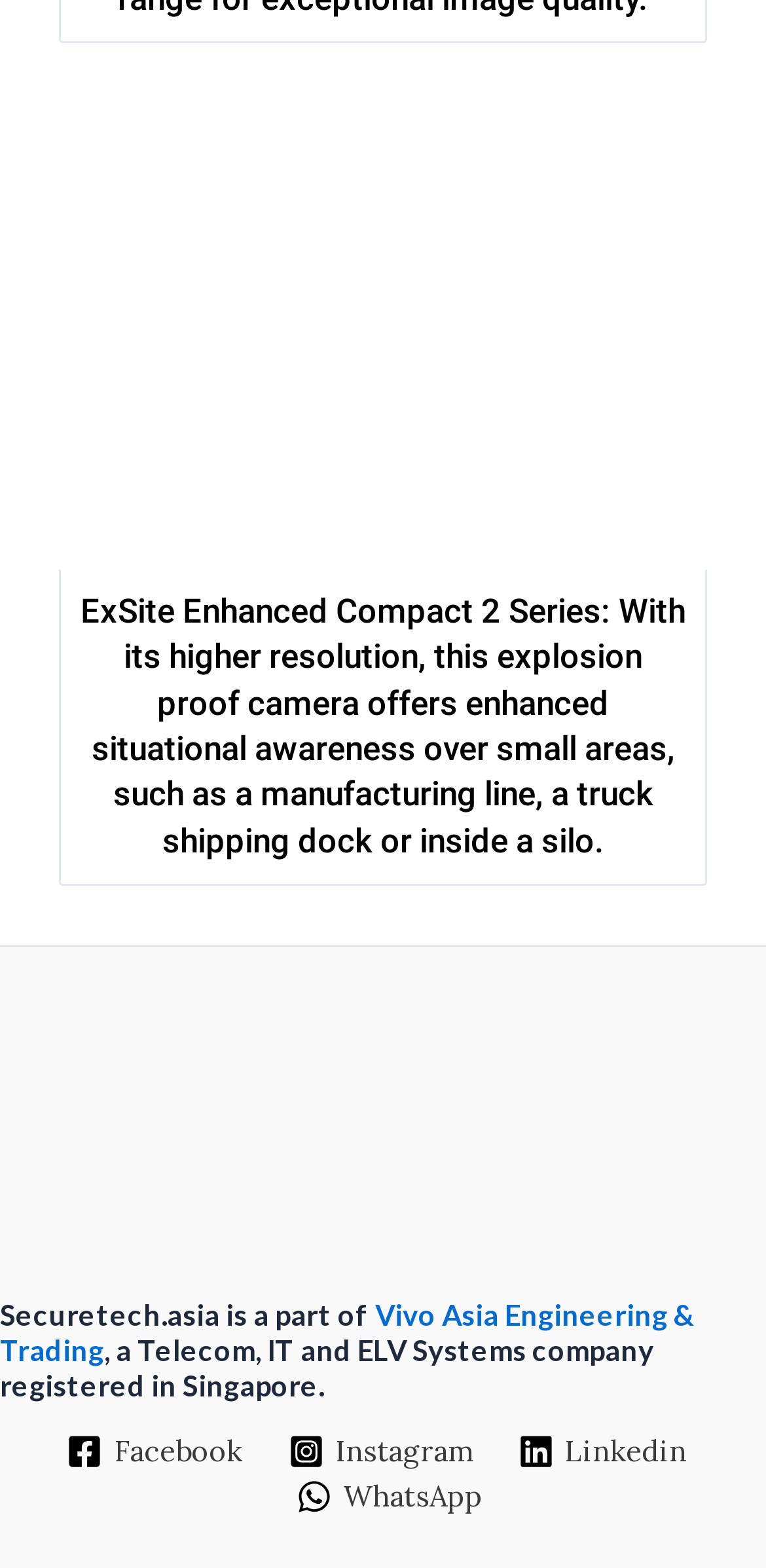Respond with a single word or short phrase to the following question: 
What is the resolution of the camera?

Higher resolution